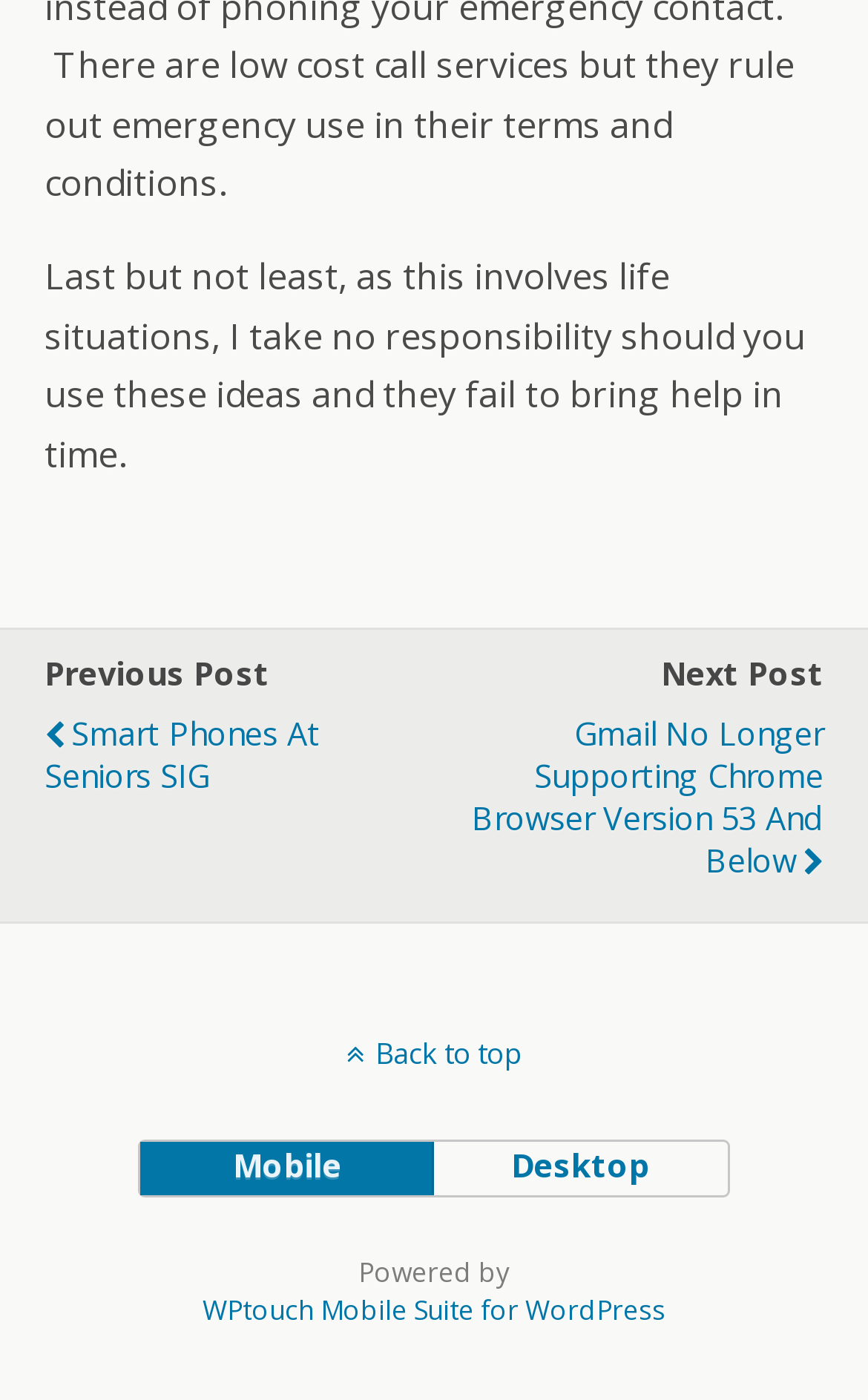What is the position of the 'Previous Post' text?
Using the screenshot, give a one-word or short phrase answer.

Top-left